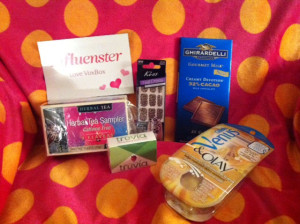Provide an extensive narrative of what is shown in the image.

The image showcases a vibrant display of various products, all set against a cheerful backdrop of large orange polka dots on a pink fabric. At the center, there is a box labeled "Influenster" indicating a connection to product sampling and reviews. Surrounding it are an assortment of items: 

1. A packet of "Herbal Tea Sampler" featuring different flavors, highlighting a health-conscious approach.
2. A box of "Truvia," a natural sweetener, suggesting a focus on low-calorie options.
3. A stylish nail wraps product from "Kiss," which adds a touch of beauty to the collection.
4. A bar of "Ghirardelli" chocolate, specifically a dark chocolate variant, appealing to chocolate lovers.
5. A pack labeled "Vera" which likely contains personal care items.

These products collectively present a sneak peek into a VoxBox from Influenster, showcasing complimentary items that are popular among beauty and health enthusiasts. The colorful presentation and variety highlight a theme of wellness and self-care.